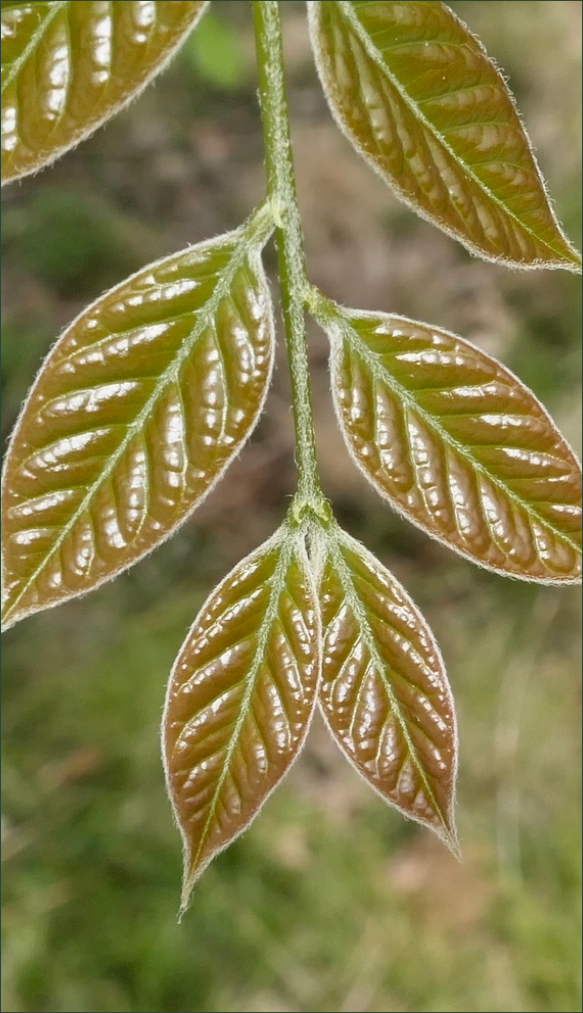Provide a thorough description of what you see in the image.

This close-up image showcases the newly emerged leaflets of the Kentucky coffeetree, exhibiting a beautiful transition in color from reddish-brown to a deeper green as they mature. The intricate, textured veins of the leaves are prominently displayed, accentuating their glossy sheen. The leaflets grow in a paired arrangement along a slender stem, creating an elegant visual. In the background, soft green hues blur gently, hinting at the tree's natural habitat. Accompanying this image is a caption by Ned Friedman, noting the unique characteristic of these leaves as they lose their reddish hue and expand, symbolizing the vibrant life cycle of the Kentucky coffeetree.